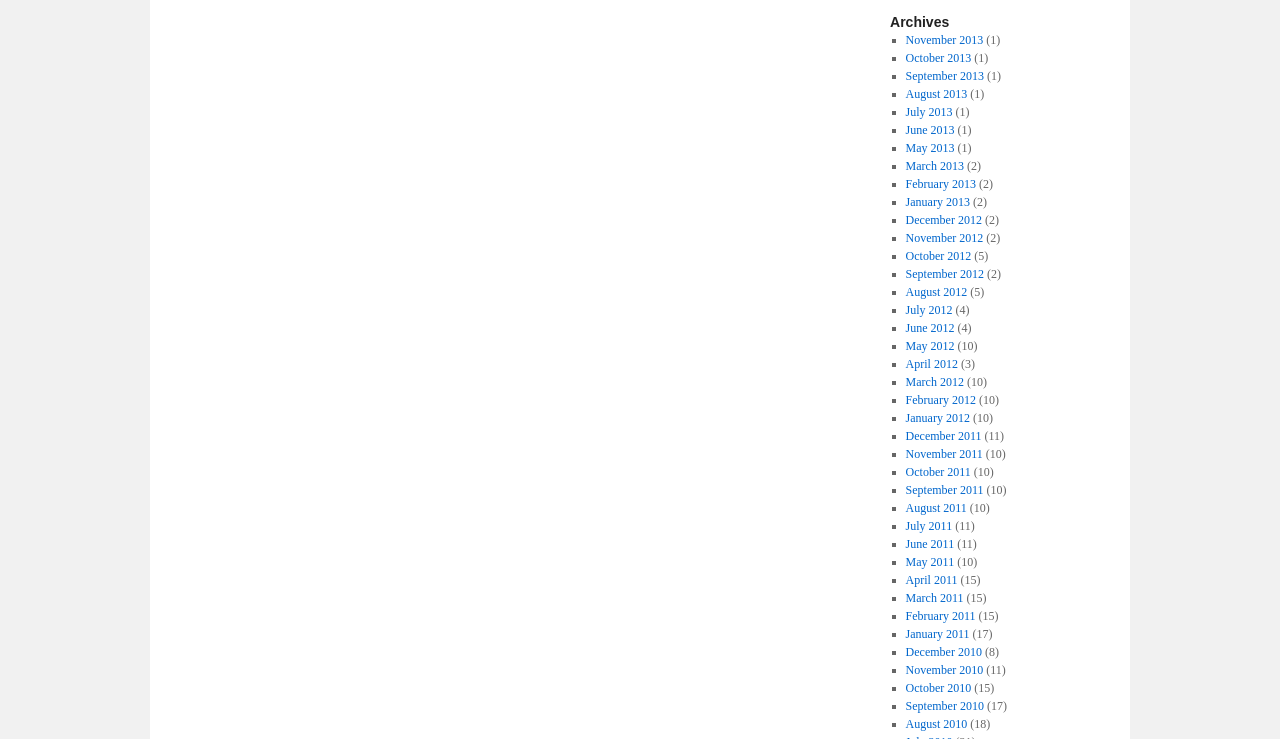Please provide a comprehensive answer to the question based on the screenshot: What is the title of the archives page?

The title of the archives page is 'Archives' which is indicated by the heading element at the top of the page with a bounding box coordinate of [0.695, 0.018, 0.852, 0.042].